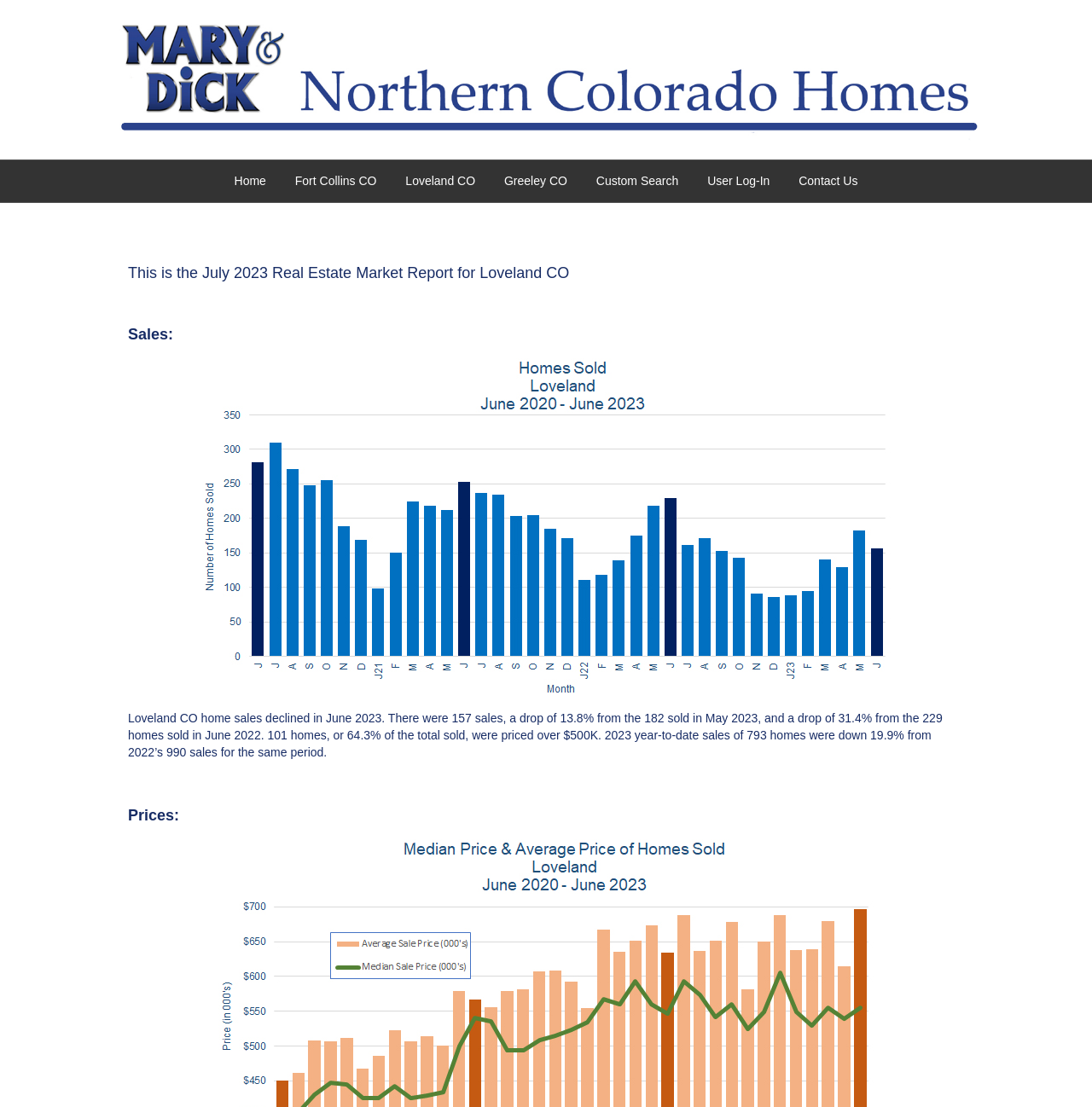Locate the bounding box coordinates of the UI element described by: "Home". The bounding box coordinates should consist of four float numbers between 0 and 1, i.e., [left, top, right, bottom].

[0.203, 0.145, 0.255, 0.183]